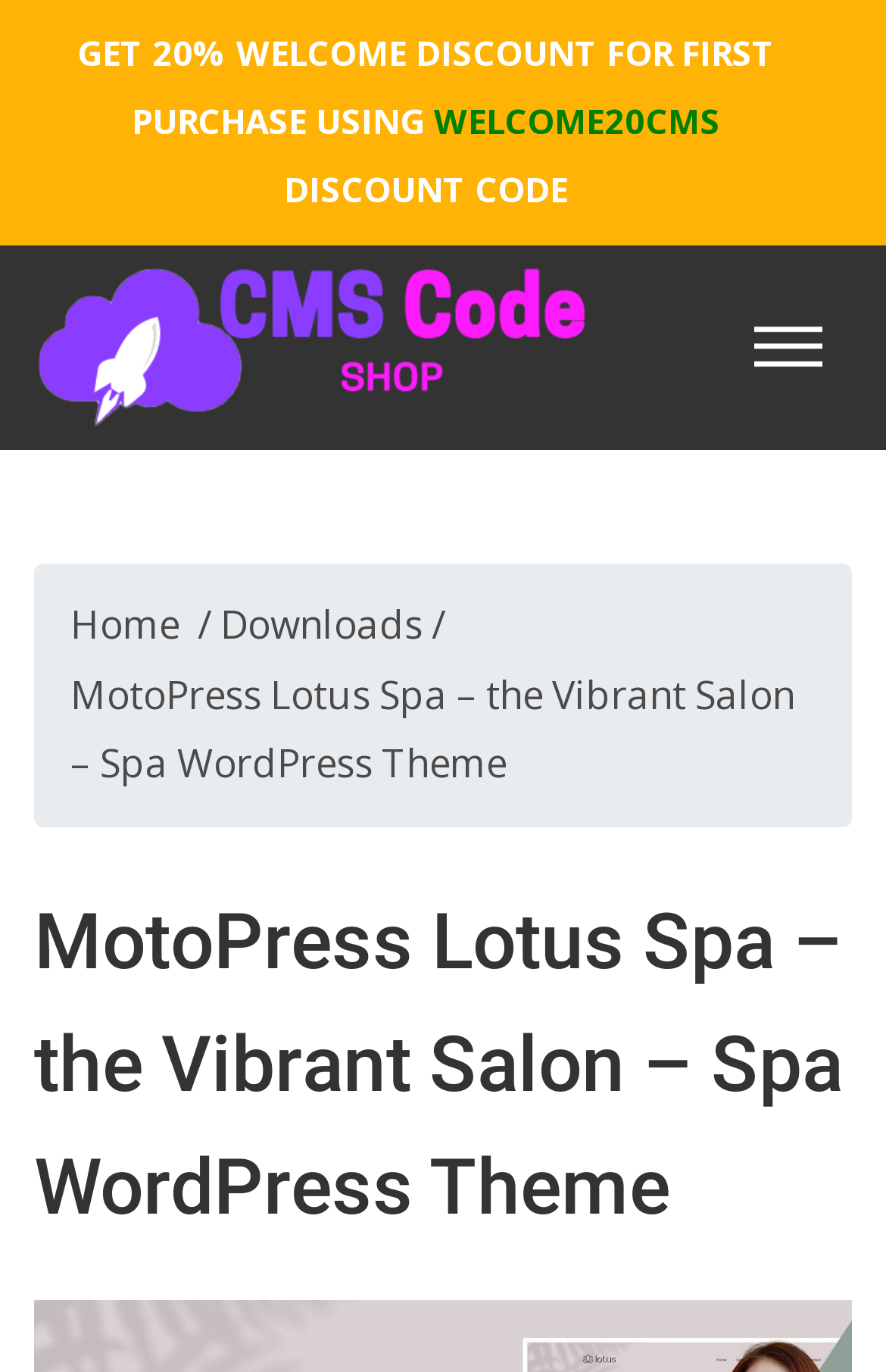Identify and provide the bounding box for the element described by: "Home /".

[0.079, 0.436, 0.249, 0.474]